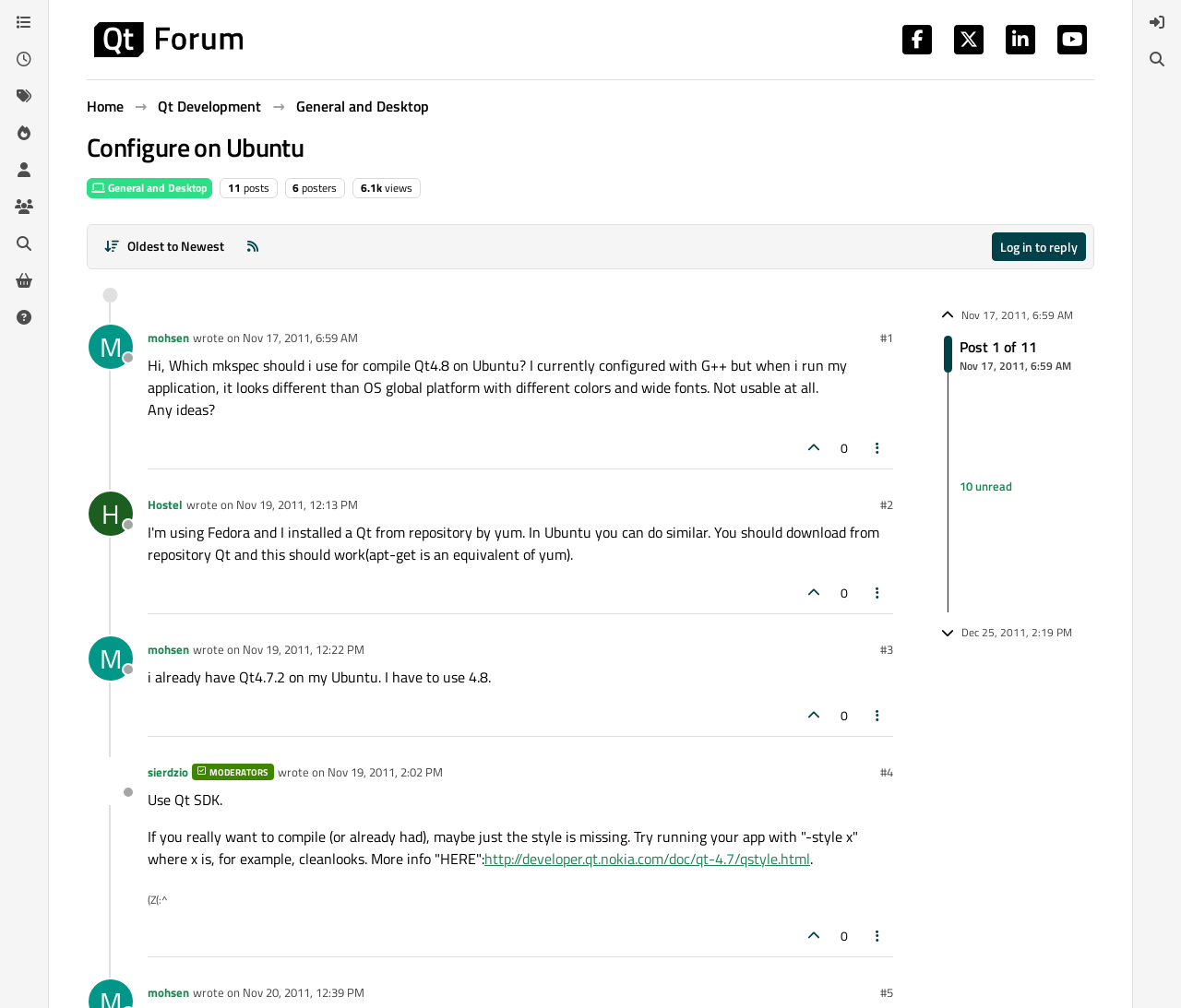What is the text of the first post? Based on the screenshot, please respond with a single word or phrase.

Hi, Which mkspec should i use for compile Qt4.8 on Ubuntu?